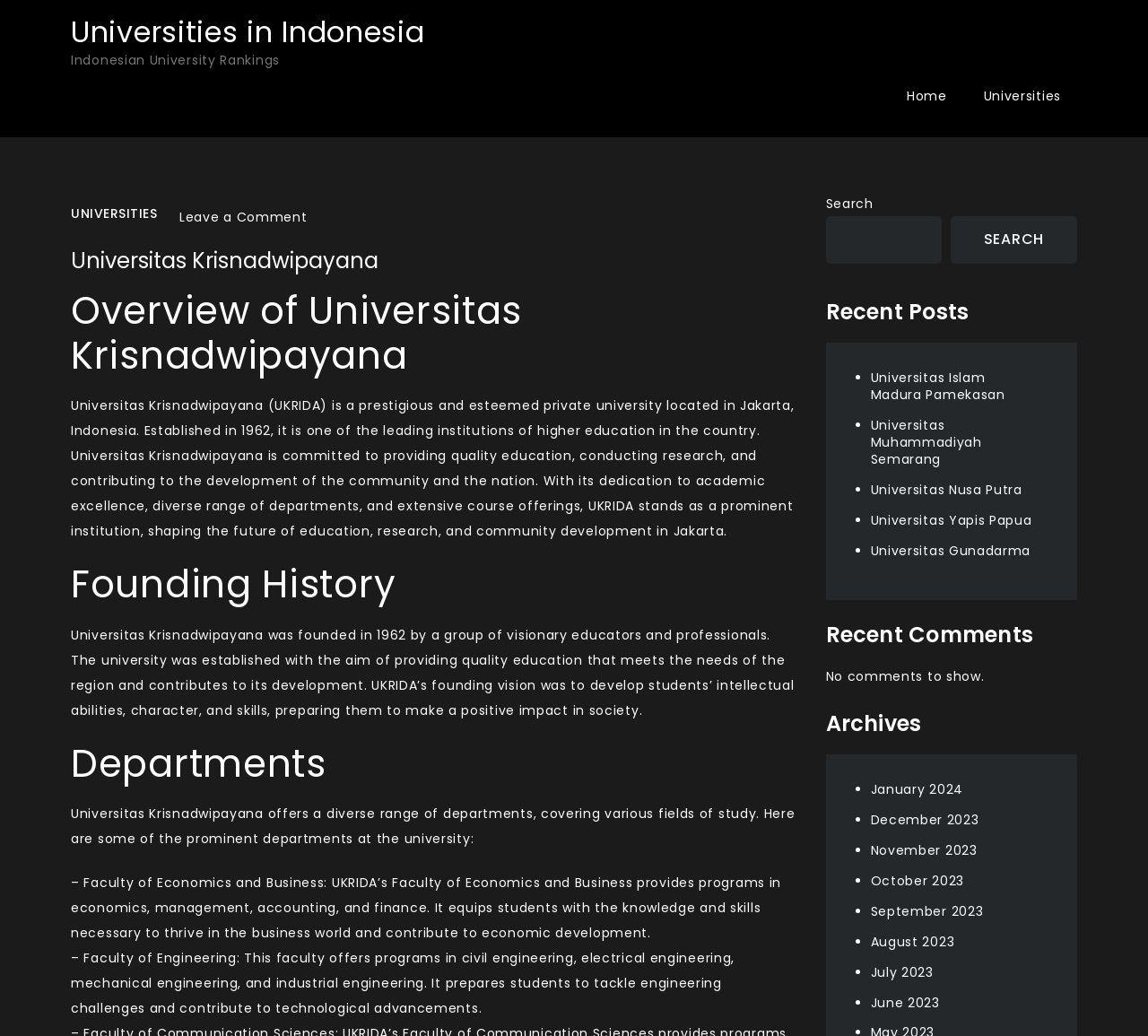What is the purpose of the university?
Using the image as a reference, answer the question in detail.

The purpose of the university can be inferred from the static text element which states that the university is 'committed to providing quality education, conducting research, and contributing to the development of the community and the nation'.